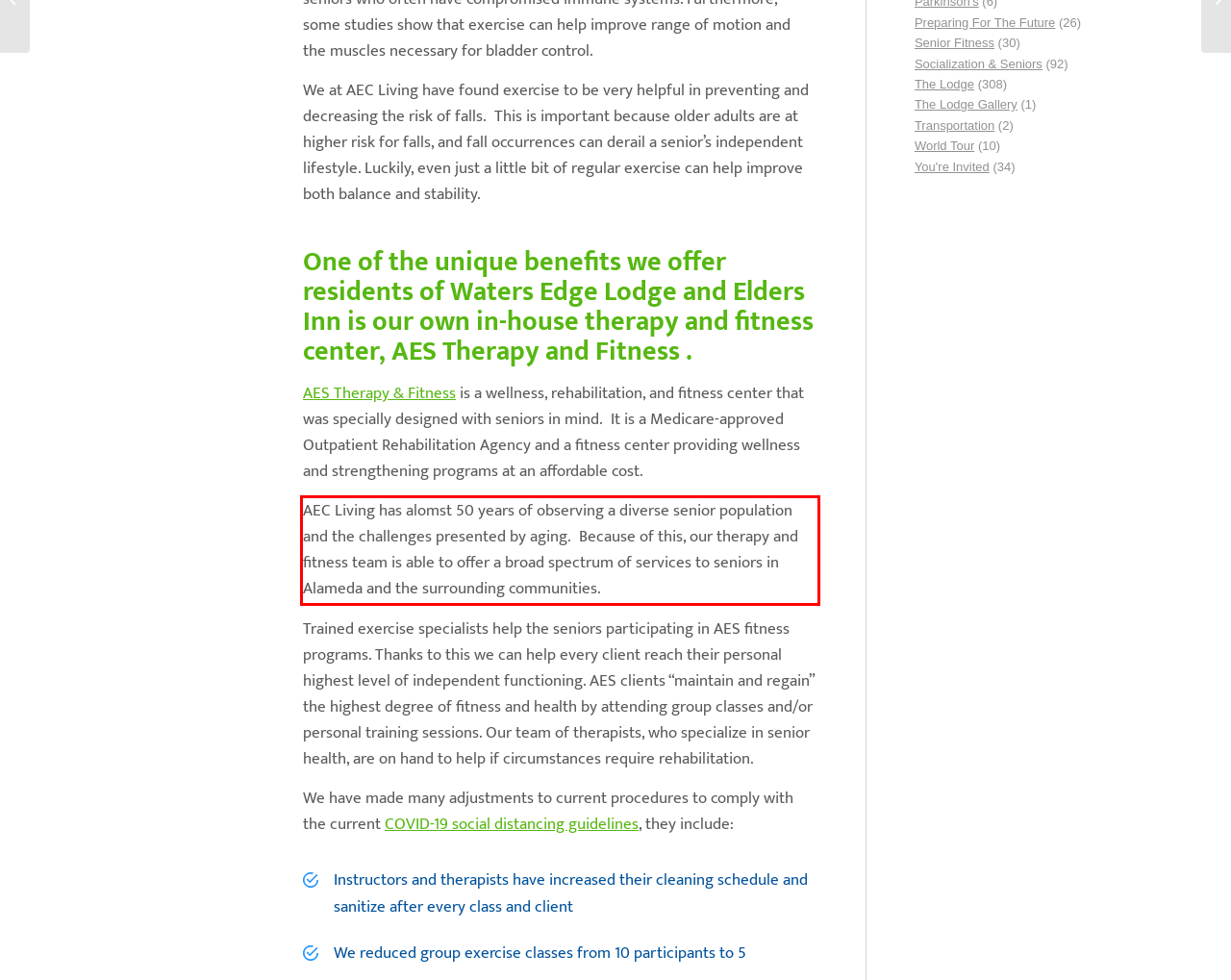By examining the provided screenshot of a webpage, recognize the text within the red bounding box and generate its text content.

AEC Living has alomst 50 years of observing a diverse senior population and the challenges presented by aging. Because of this, our therapy and fitness team is able to offer a broad spectrum of services to seniors in Alameda and the surrounding communities.